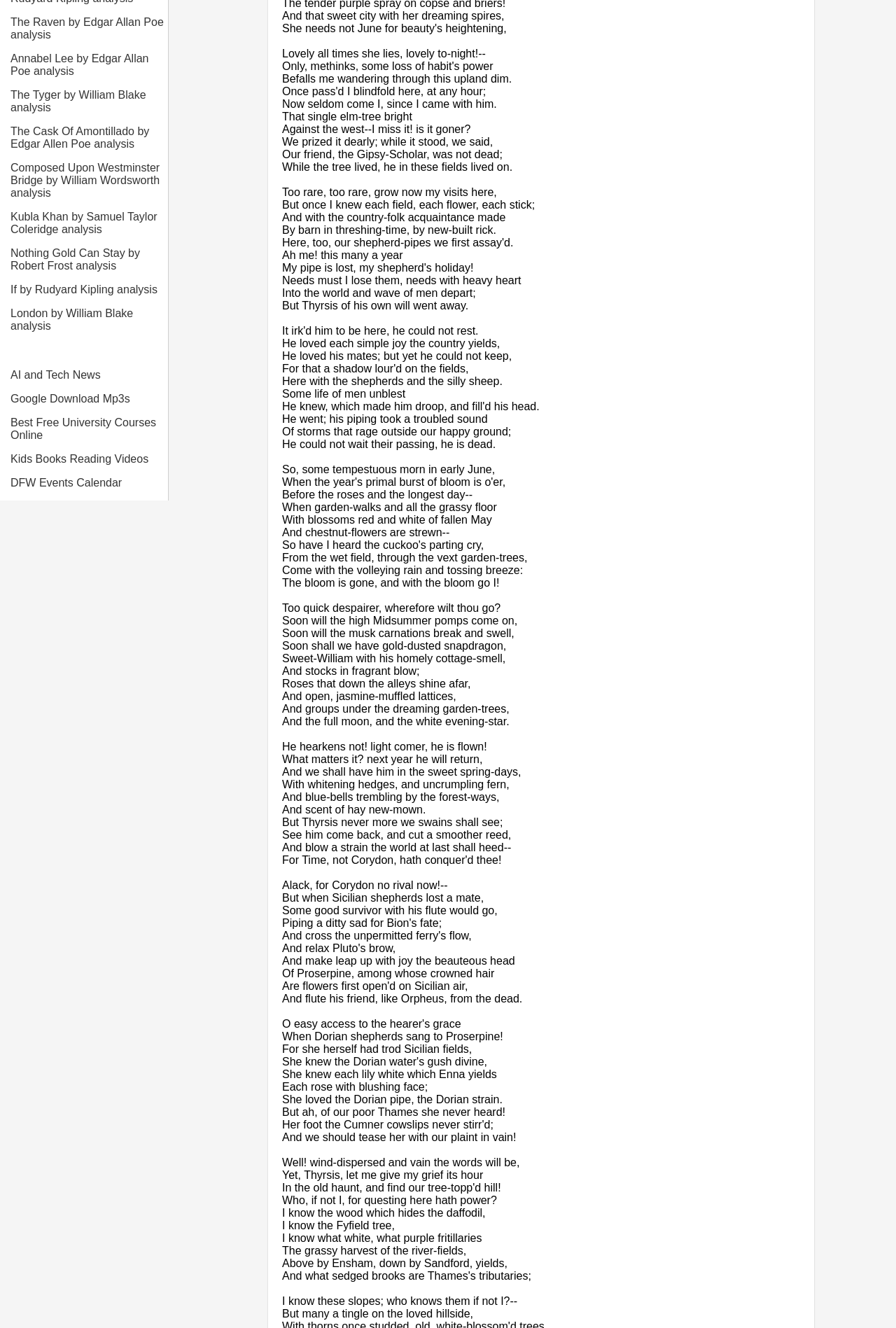Given the element description Speed Math Practice, predict the bounding box coordinates for the UI element in the webpage screenshot. The format should be (top-left x, top-left y, bottom-right x, bottom-right y), and the values should be between 0 and 1.

[0.012, 0.404, 0.188, 0.422]